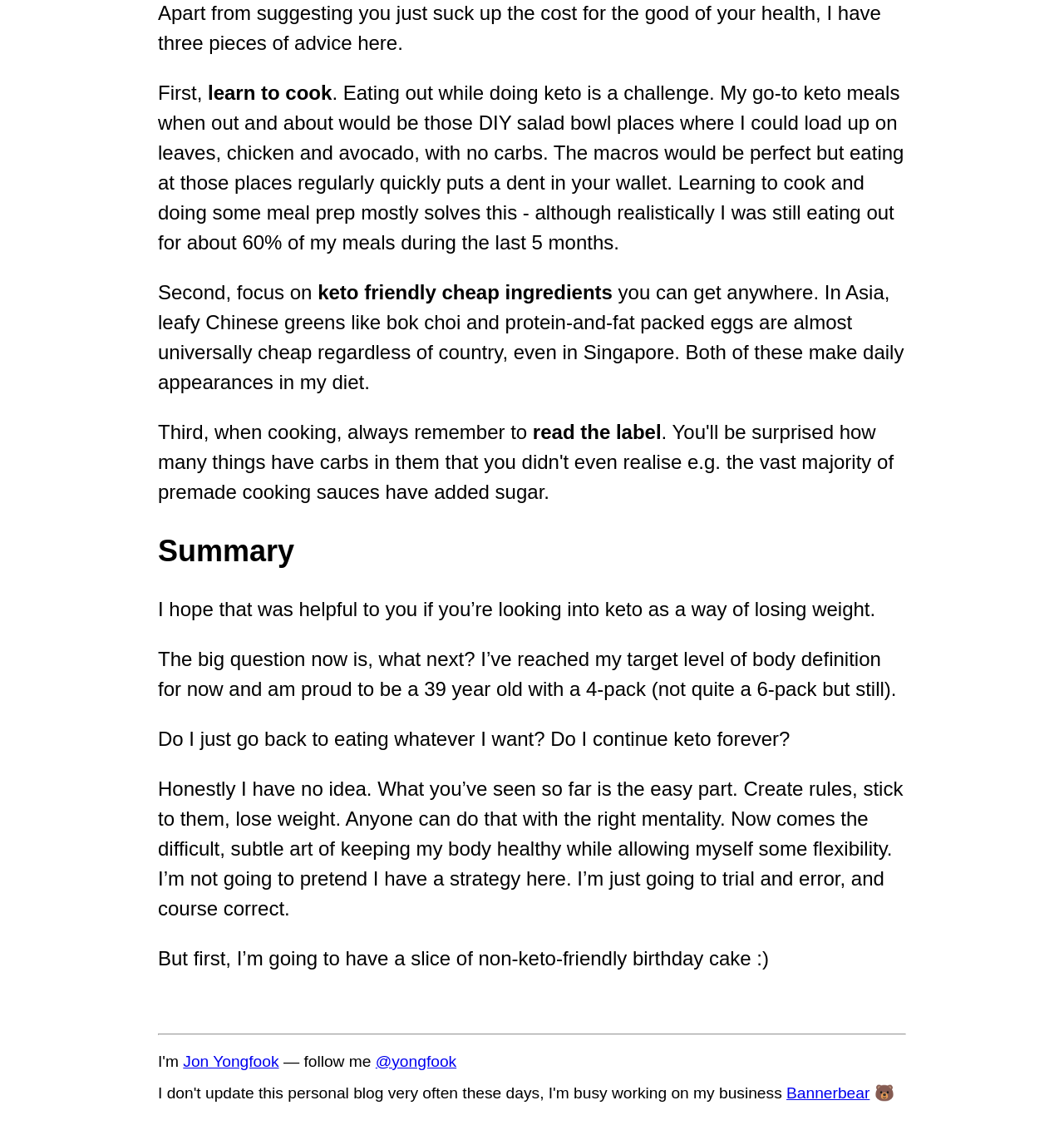Give the bounding box coordinates for this UI element: "Jon Yongfook". The coordinates should be four float numbers between 0 and 1, arranged as [left, top, right, bottom].

[0.172, 0.936, 0.262, 0.951]